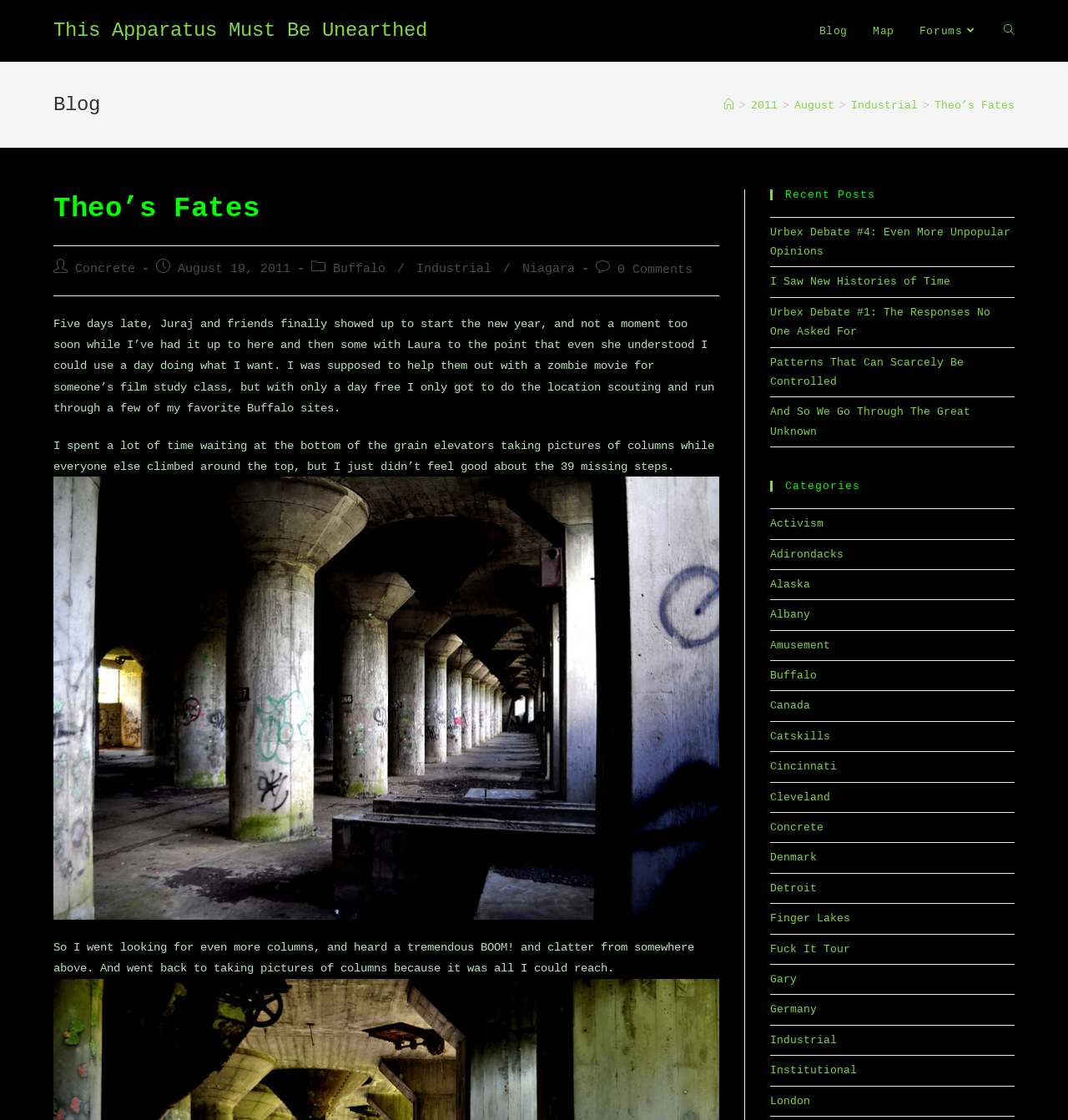Using the webpage screenshot, locate the HTML element that fits the following description and provide its bounding box: "0 Comments".

[0.578, 0.234, 0.648, 0.247]